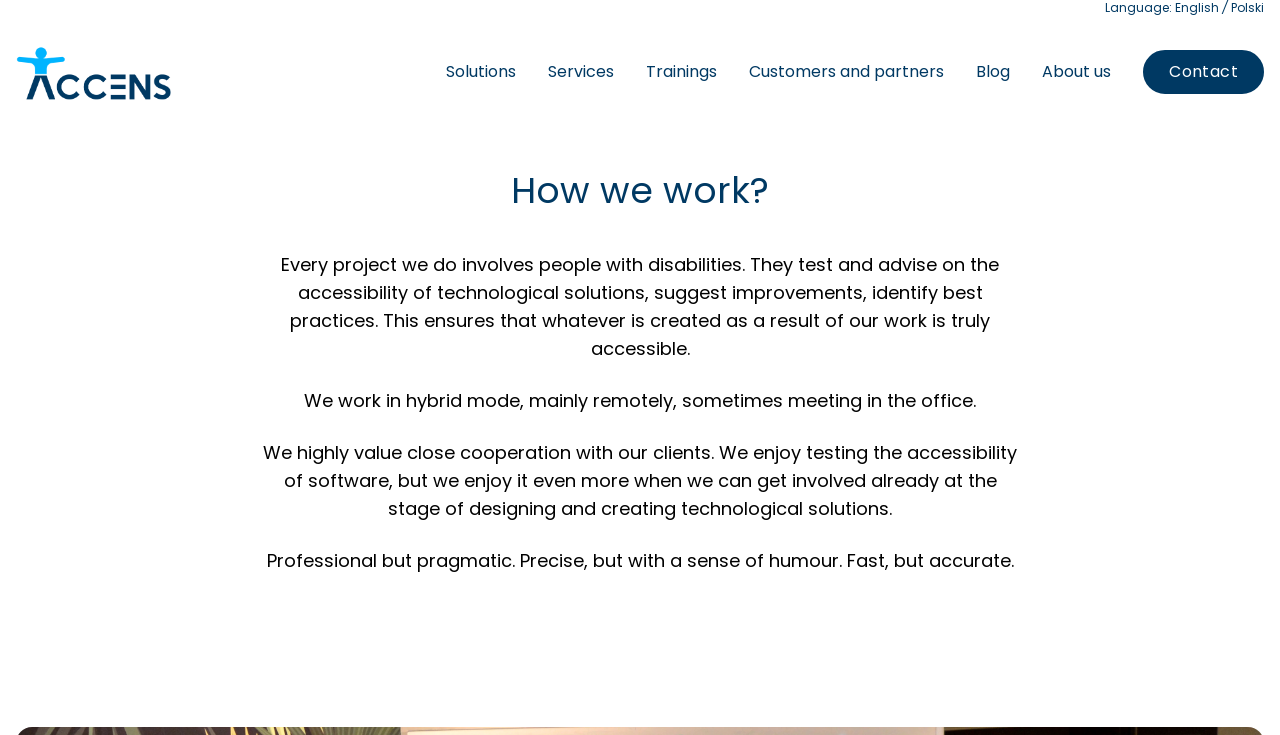Specify the bounding box coordinates of the area to click in order to follow the given instruction: "Read the blog."

[0.763, 0.082, 0.789, 0.113]